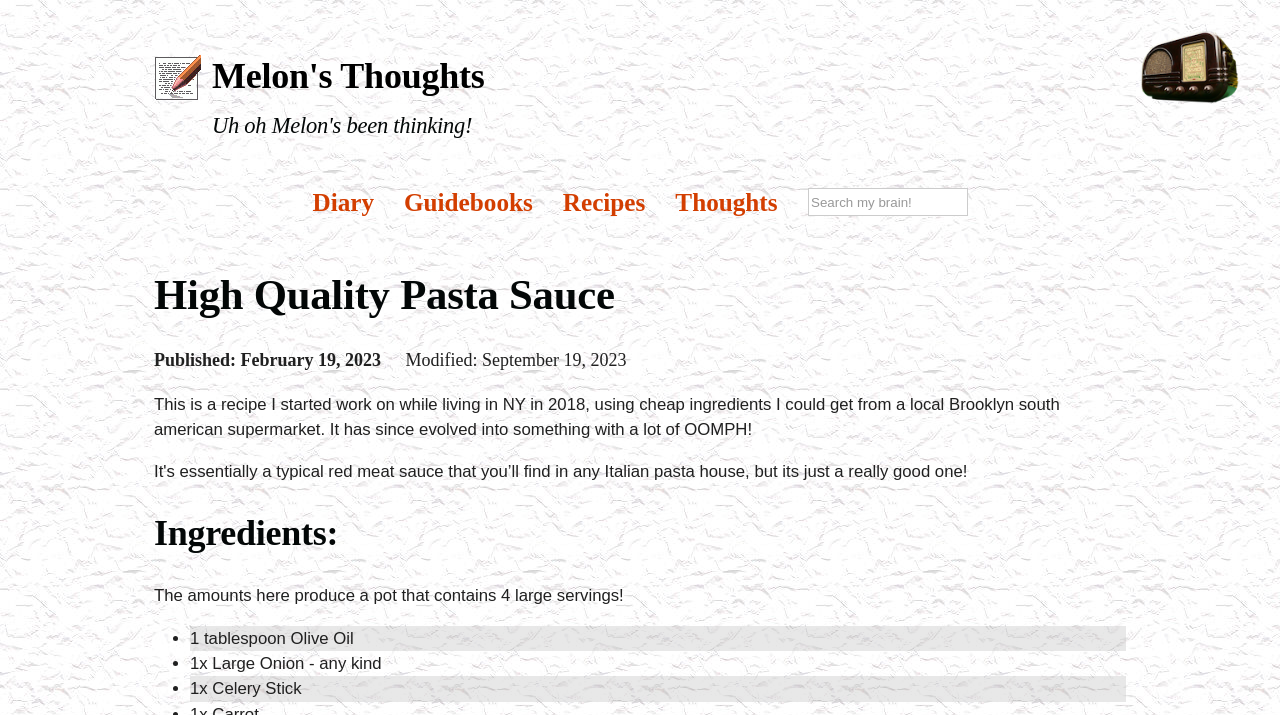Write an exhaustive caption that covers the webpage's main aspects.

The webpage is about a recipe for high-quality pasta sauce, titled "High Quality Pasta Sauce" by Melon's Thoughts. At the top left, there is a small image, and next to it, the title "Melon's Thoughts" is displayed as a heading with a link. Below the title, there is another heading that reads "Uh oh Melon's been thinking!".

On the top right, there is a small image with a link. The main content of the webpage is divided into sections. The first section has a heading "High Quality Pasta Sauce" and is followed by the publication and modification dates. 

The main recipe content starts with a brief introduction, explaining that the recipe was developed in 2018 using cheap ingredients from a Brooklyn supermarket. The introduction is followed by a heading "Ingredients:" and a note that the recipe yields 4 large servings. 

The ingredients are listed in a bullet point format, with each item preceded by a bullet marker. The ingredients include olive oil, a large onion, and a celery stick. 

At the top of the webpage, there is a navigation menu with links to "Diary", "Guidebooks", "Recipes", and "Thoughts". There is also a search bar with a heading "Search" and a search box.